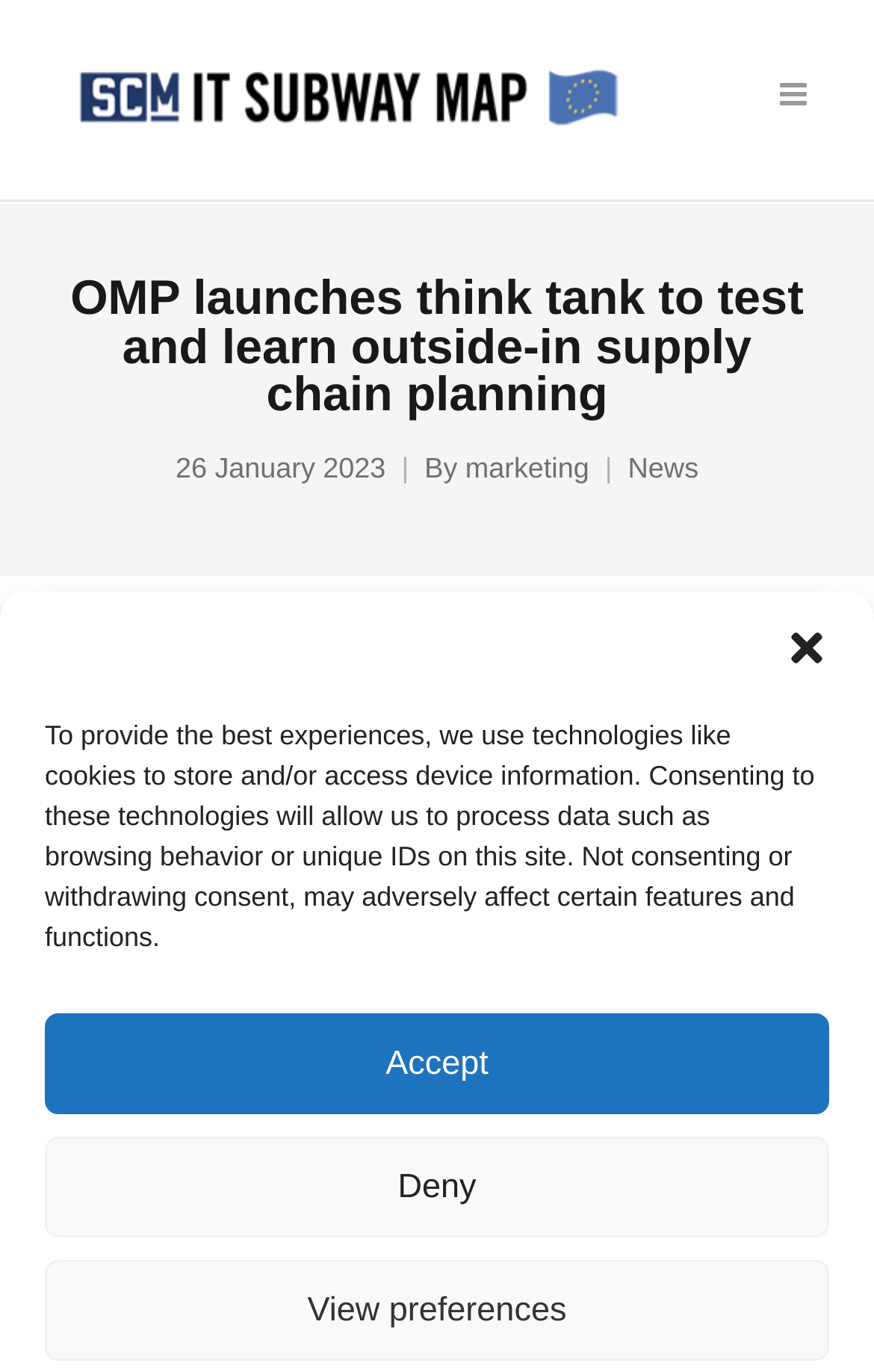Using the provided description: "alt="IT Subway Map"", find the bounding box coordinates of the corresponding UI element. The output should be four float numbers between 0 and 1, in the format [left, top, right, bottom].

[0.077, 0.043, 0.718, 0.101]